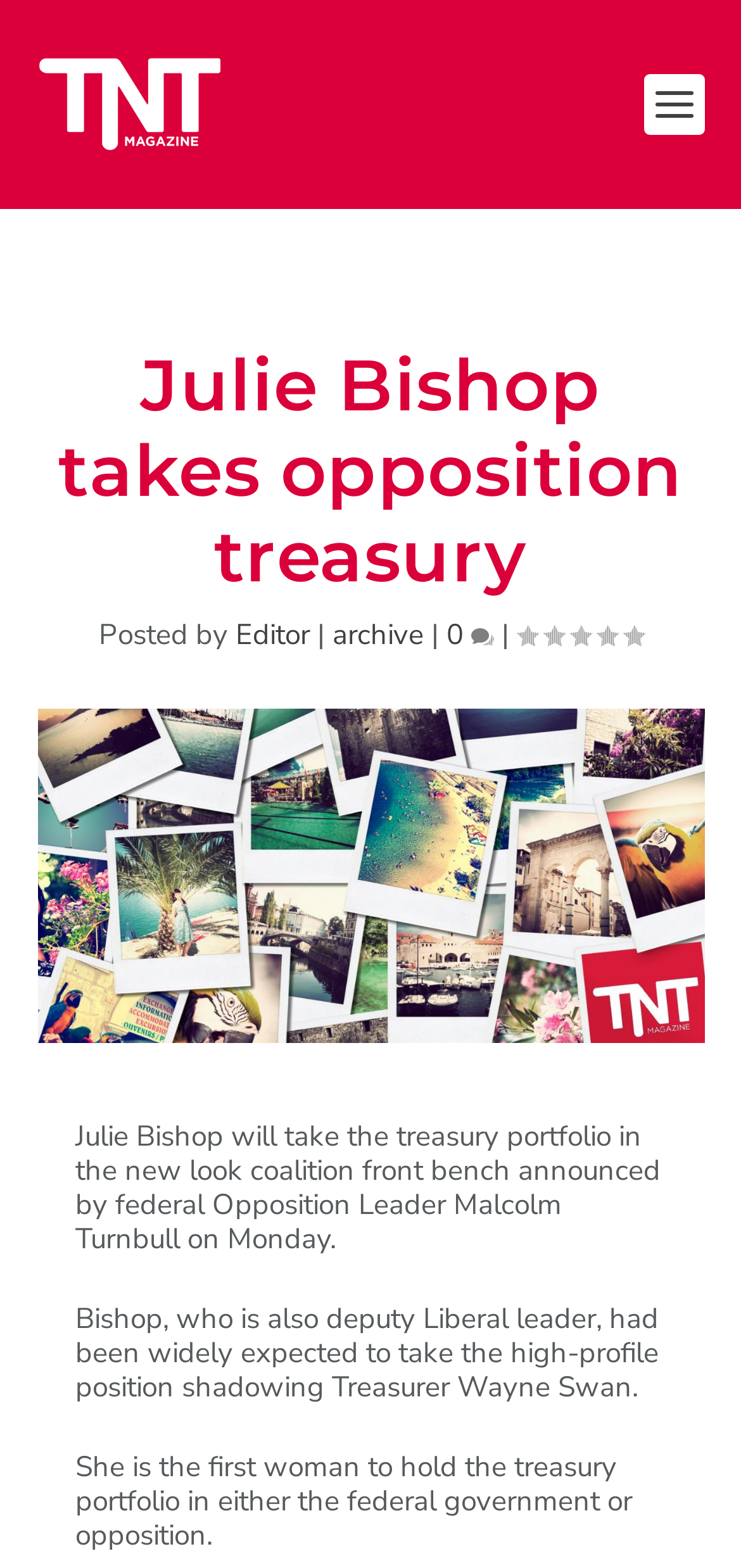Answer the question in a single word or phrase:
What is the rating of the article?

0.00